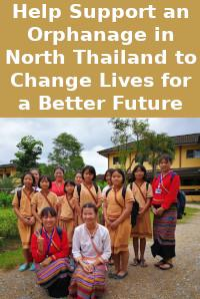What is the purpose of the message at the top?
Using the details shown in the screenshot, provide a comprehensive answer to the question.

The prominent message at the top of the image reads 'Help Support an Orphanage in North Thailand to Change Lives for a Better Future', which emphasizes the mission to improve the lives of children in need, highlighting the importance of community support for positive change.